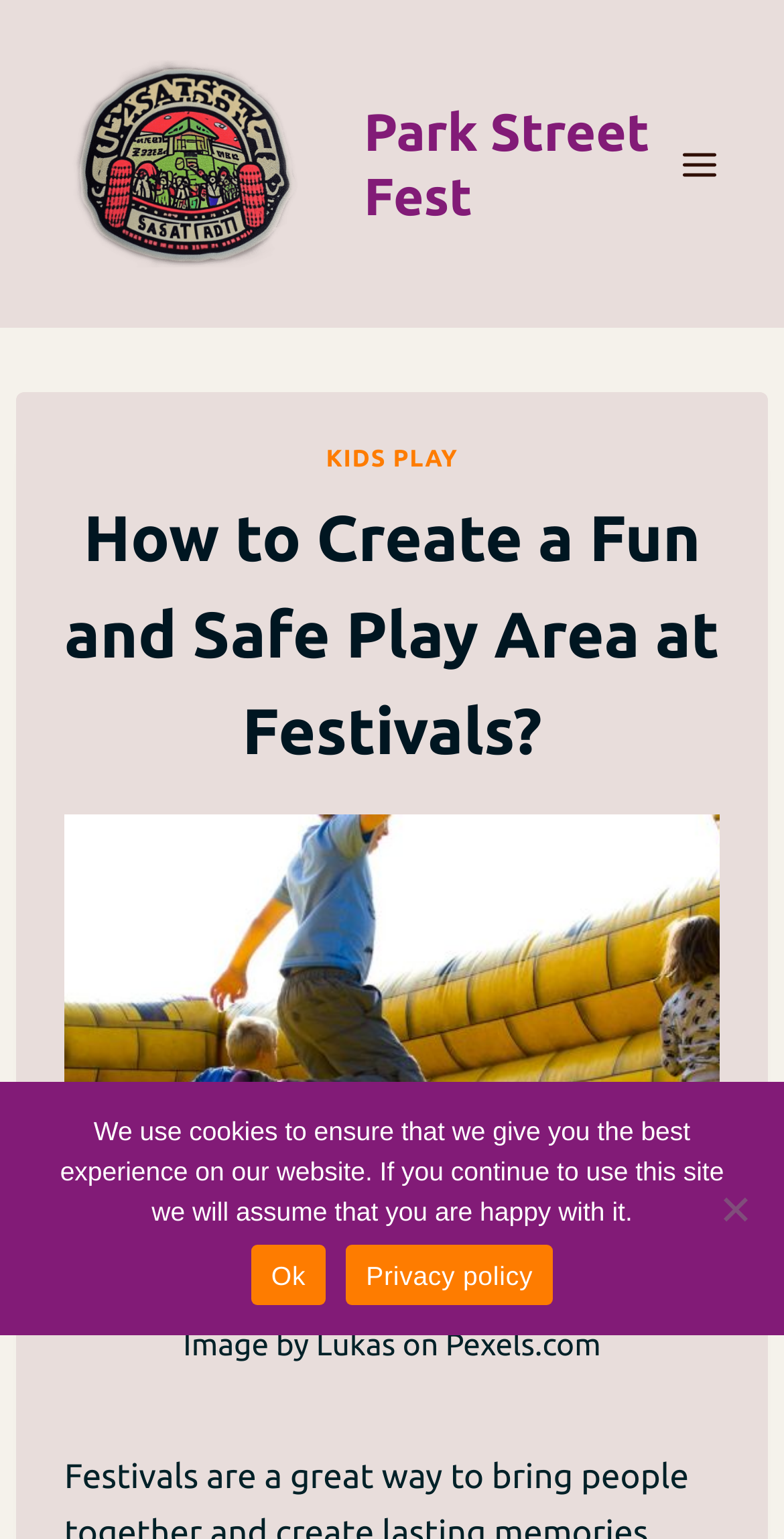Locate the heading on the webpage and return its text.

How to Create a Fun and Safe Play Area at Festivals?